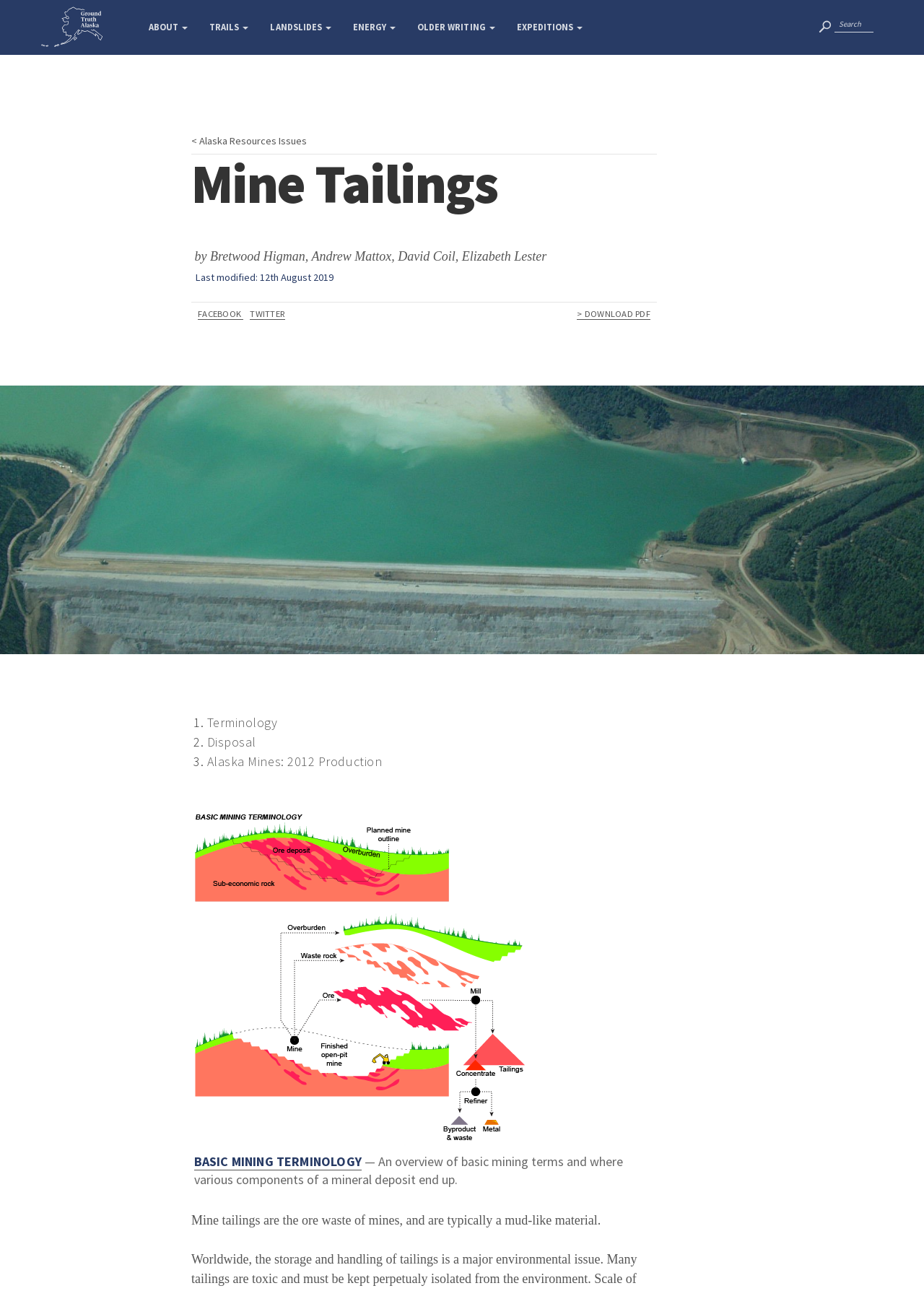Identify the bounding box of the UI element described as follows: "< Alaska Resources Issues". Provide the coordinates as four float numbers in the range of 0 to 1 [left, top, right, bottom].

[0.207, 0.104, 0.332, 0.114]